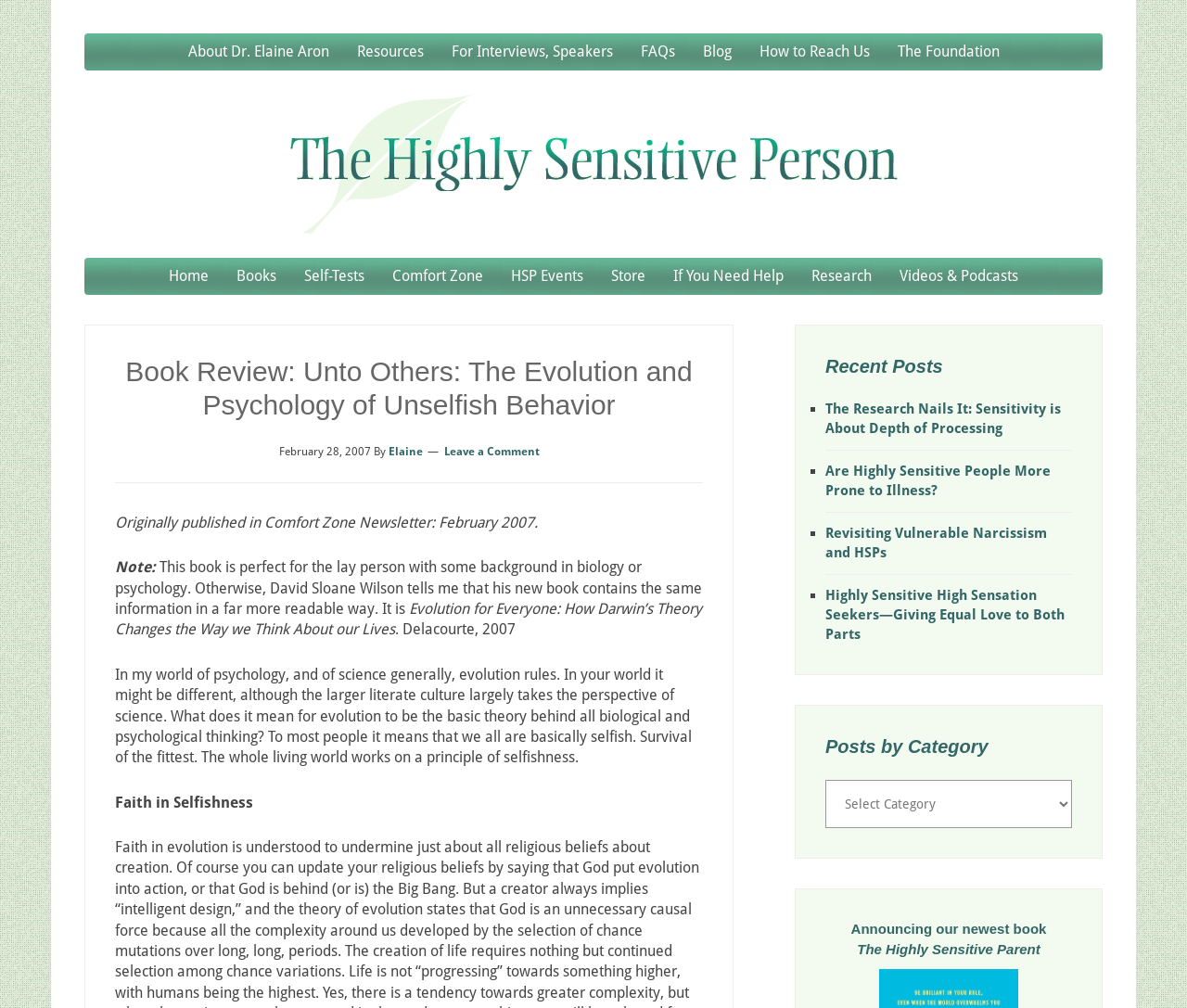Locate the bounding box of the UI element described in the following text: "How to Reach Us".

[0.628, 0.033, 0.744, 0.07]